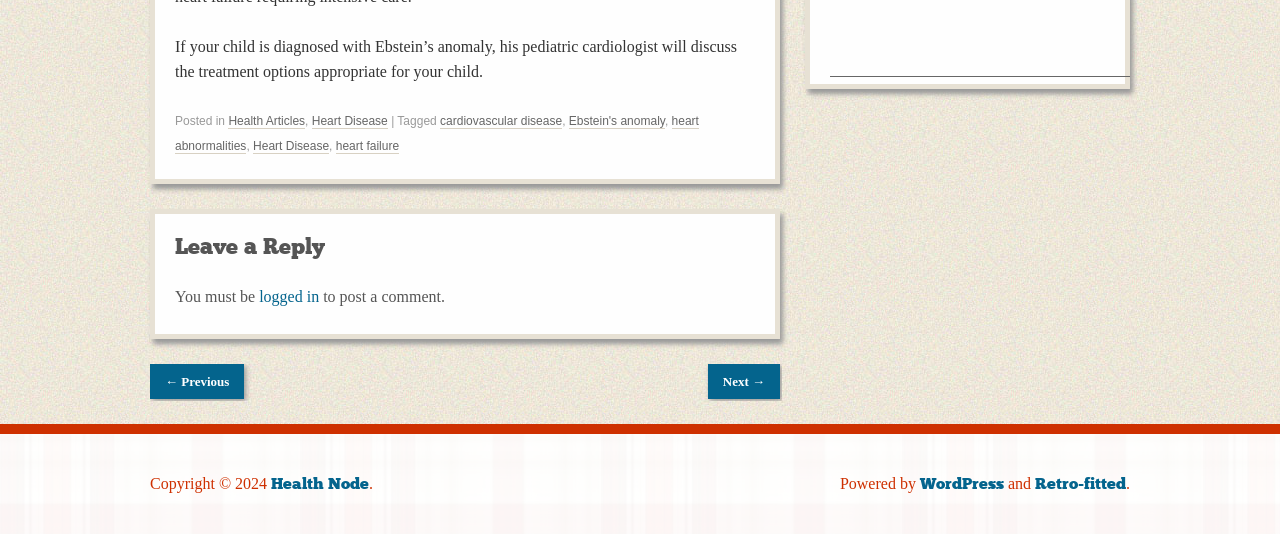What is required to post a comment?
Based on the visual content, answer with a single word or a brief phrase.

Logged in